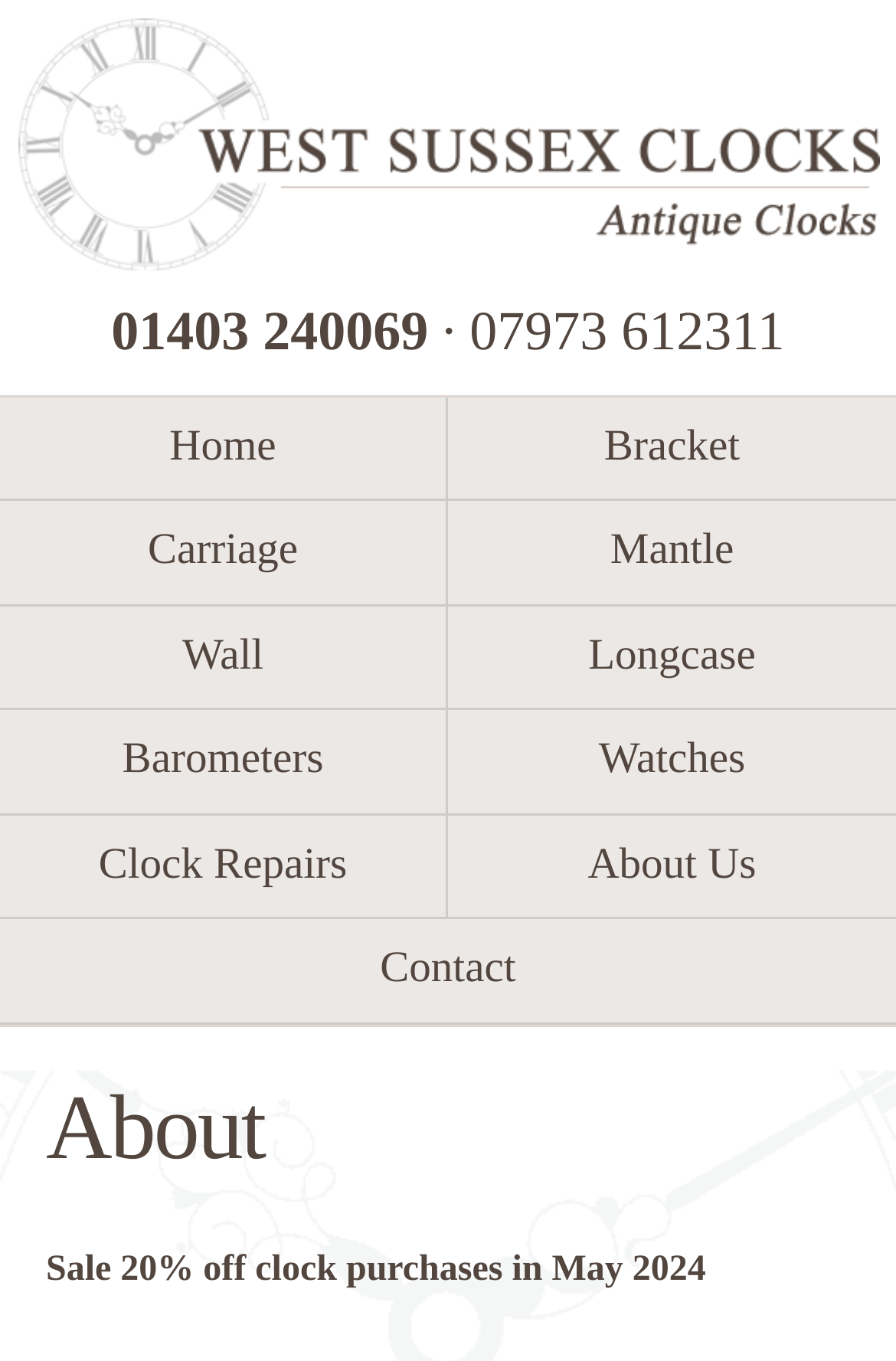Locate the bounding box of the UI element with the following description: "Barometers".

[0.0, 0.522, 0.5, 0.599]